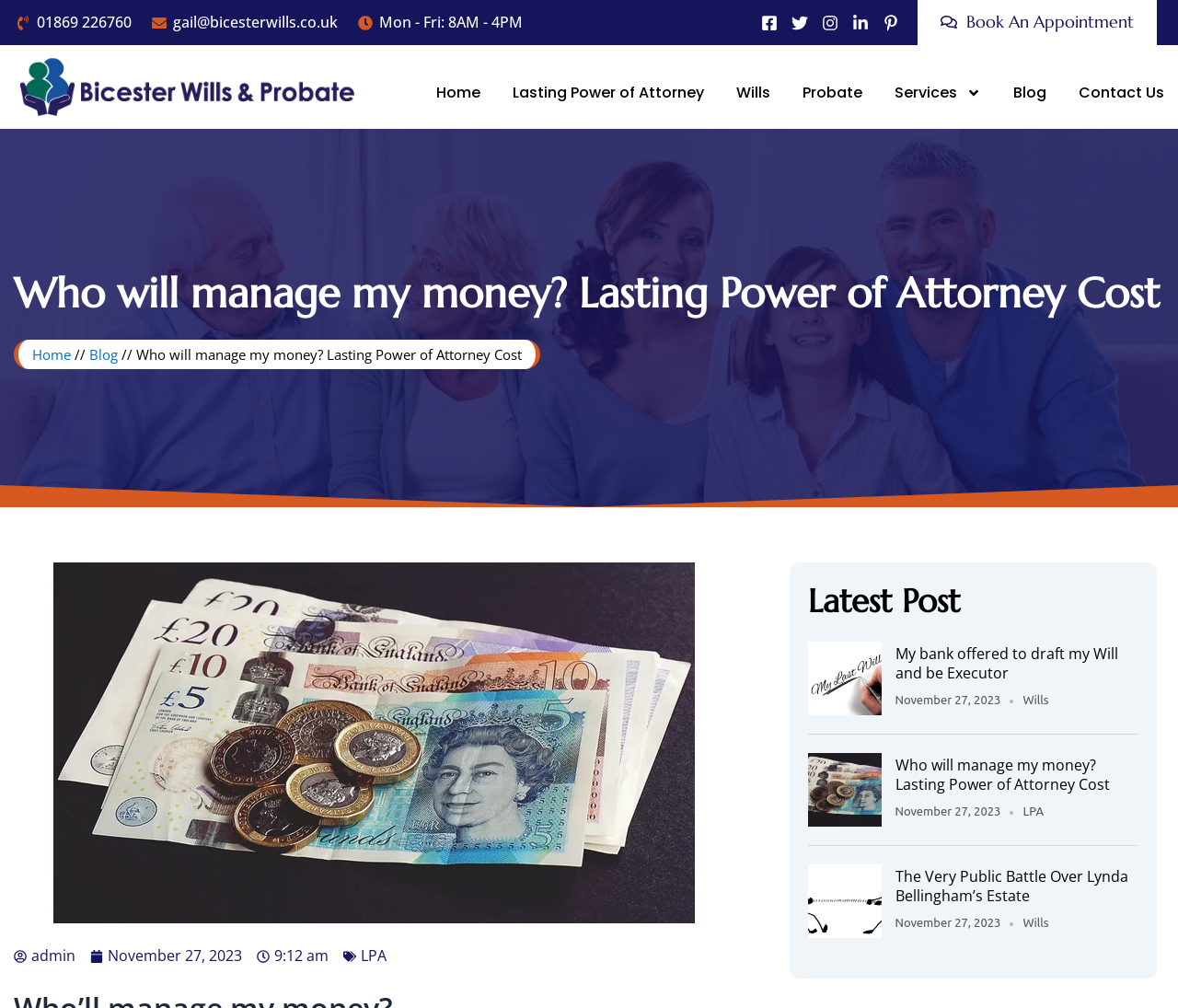Show me the bounding box coordinates of the clickable region to achieve the task as per the instruction: "Call the phone number".

[0.012, 0.01, 0.112, 0.035]